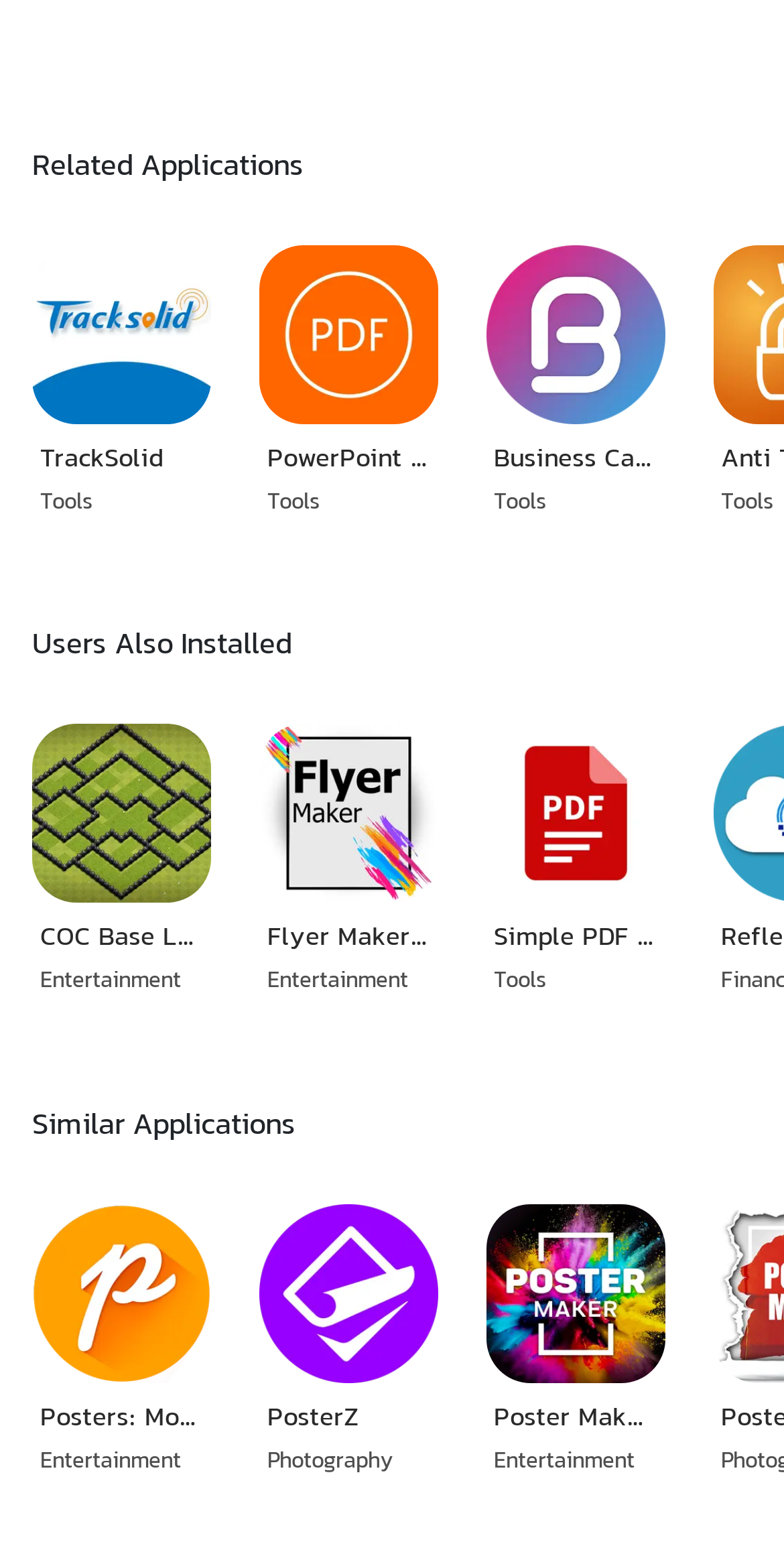Using the given description, provide the bounding box coordinates formatted as (top-left x, top-left y, bottom-right x, bottom-right y), with all values being floating point numbers between 0 and 1. Description: PosterZ Photography

[0.31, 0.767, 0.579, 0.977]